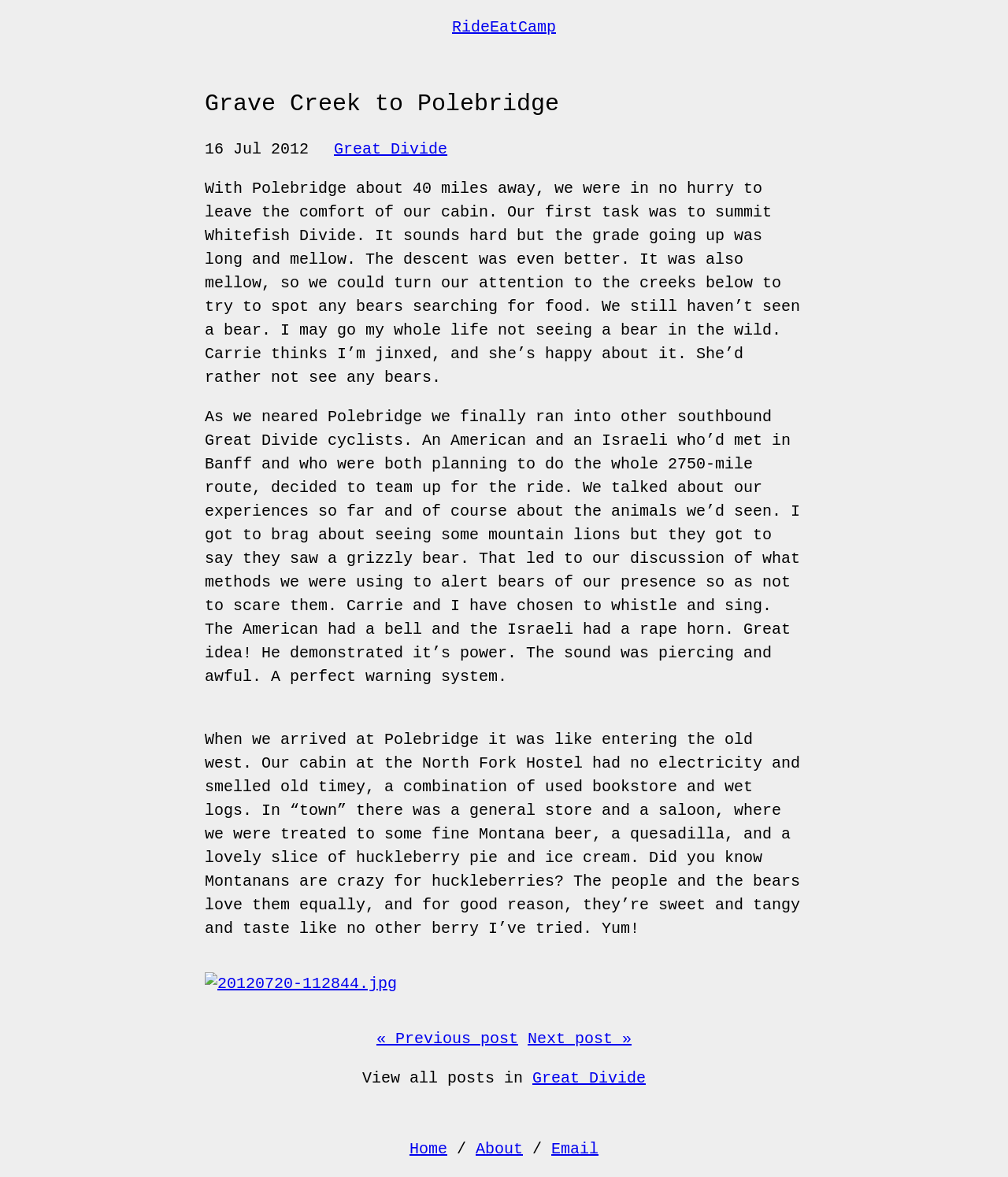Using the provided element description: "Great Divide", determine the bounding box coordinates of the corresponding UI element in the screenshot.

[0.528, 0.908, 0.641, 0.924]